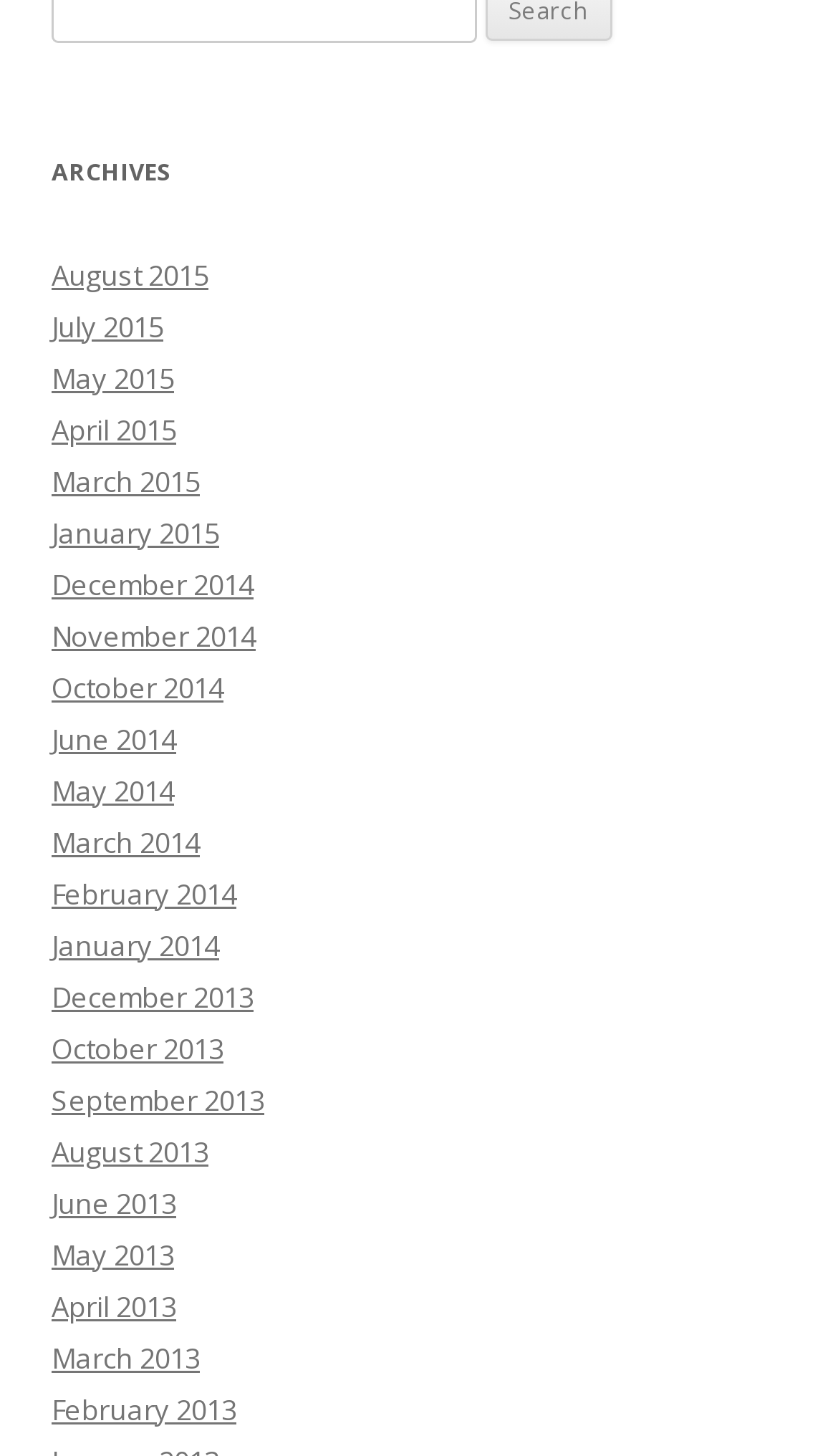Determine the bounding box coordinates for the clickable element to execute this instruction: "view archives for July 2015". Provide the coordinates as four float numbers between 0 and 1, i.e., [left, top, right, bottom].

[0.062, 0.211, 0.195, 0.237]